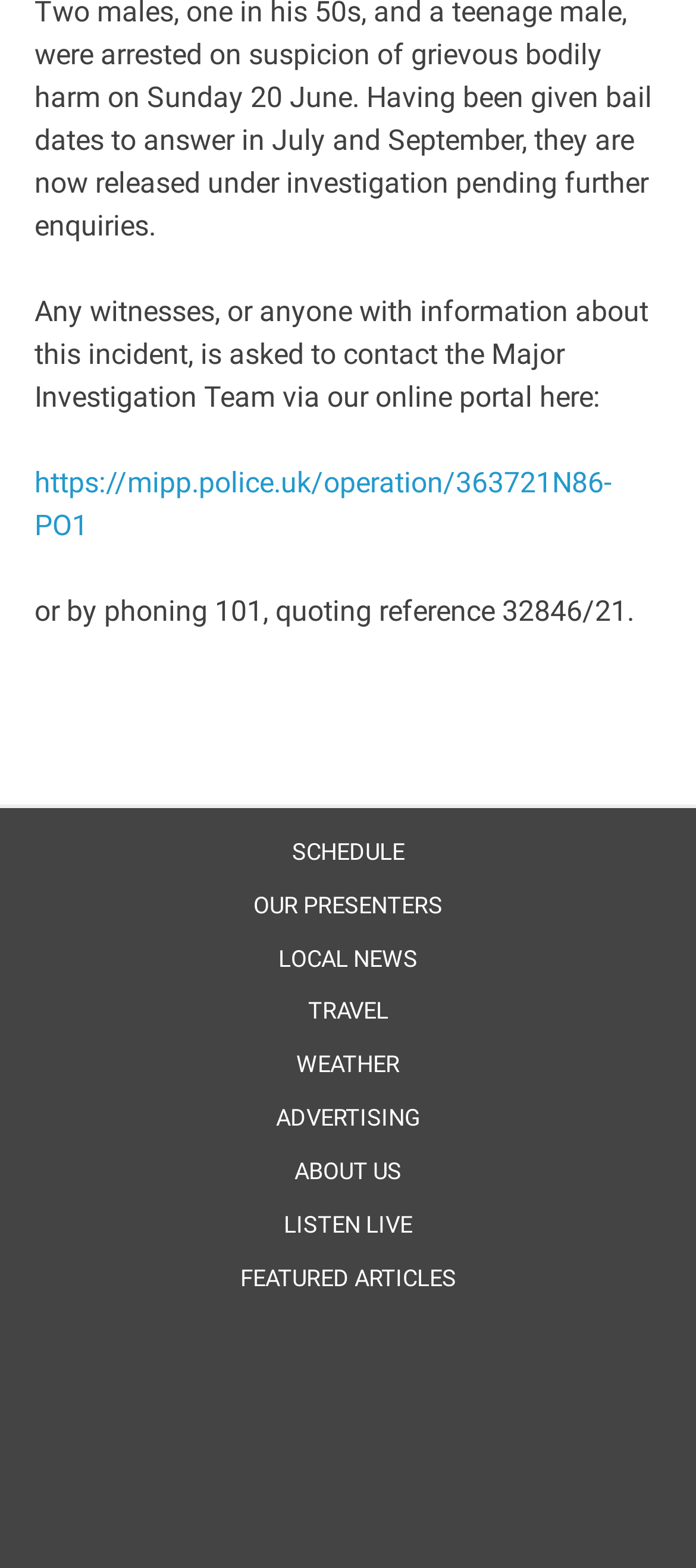What is the position of the 'LISTEN LIVE' link?
Answer the question with a single word or phrase by looking at the picture.

bottom